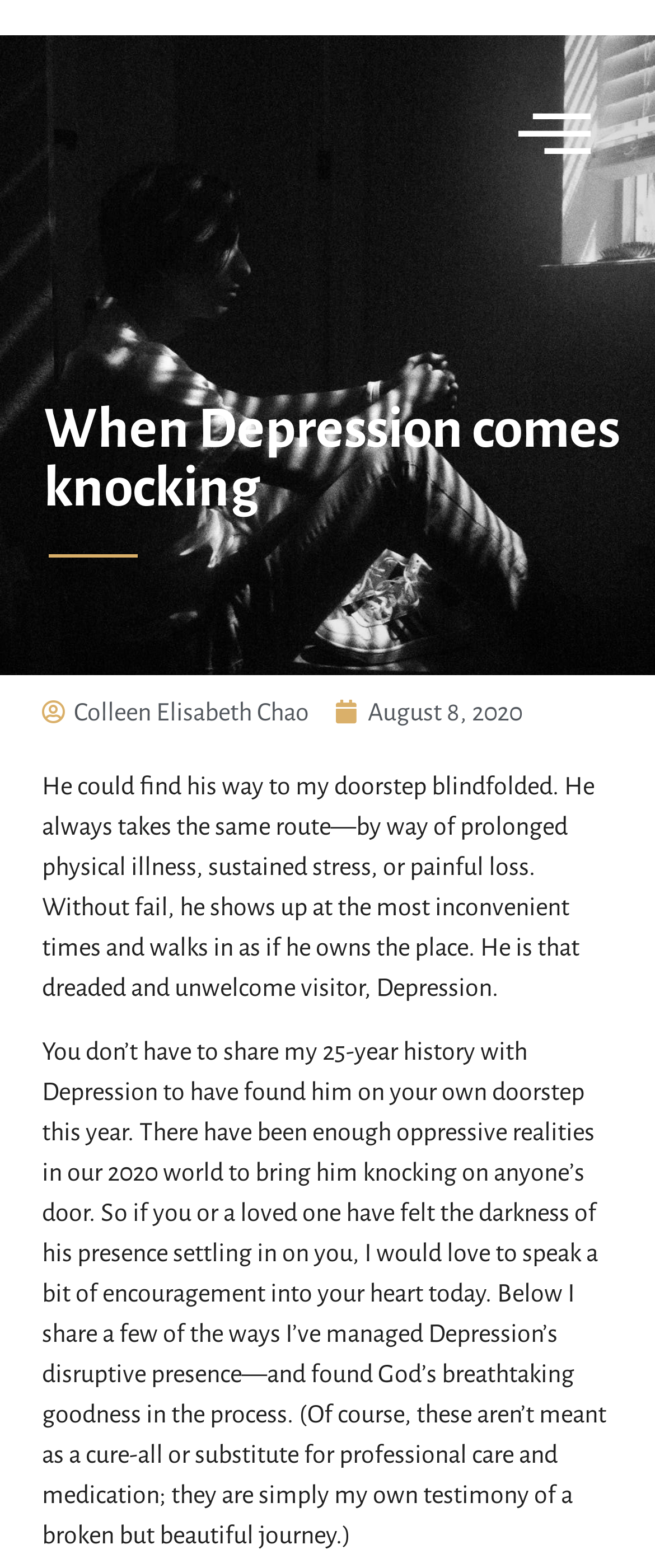What is the date of this article?
Answer briefly with a single word or phrase based on the image.

August 8, 2020